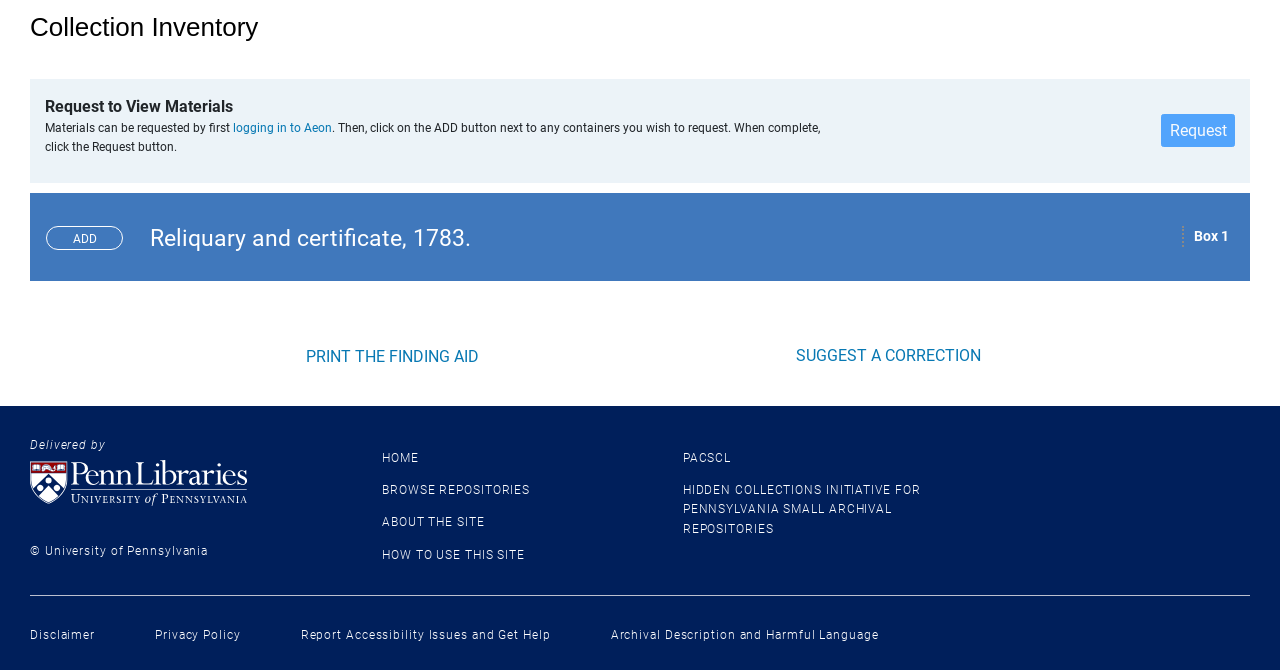Provide the bounding box coordinates of the HTML element described as: "Privacy Policy". The bounding box coordinates should be four float numbers between 0 and 1, i.e., [left, top, right, bottom].

[0.121, 0.937, 0.188, 0.958]